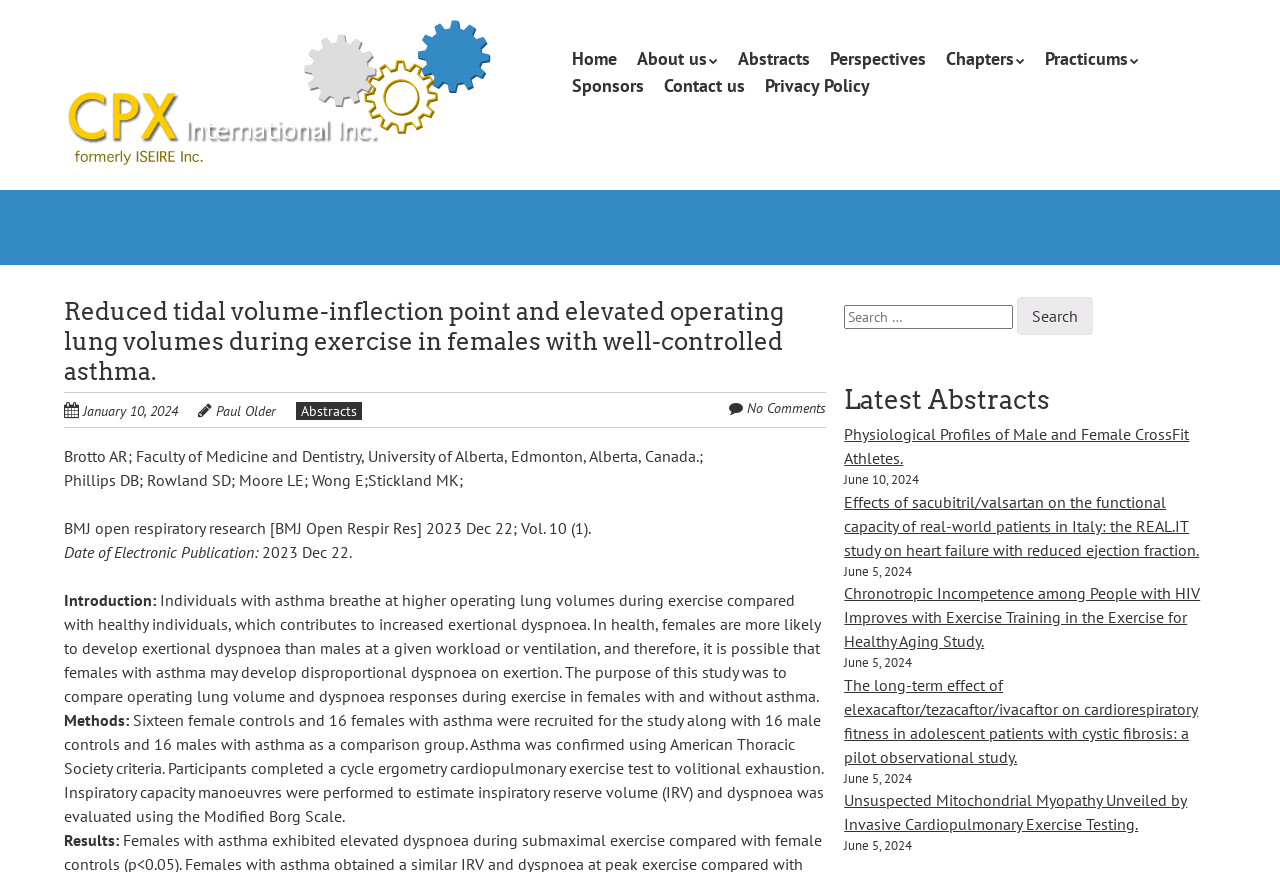Provide a single word or phrase answer to the question: 
What is the name of the organization at the top of the webpage?

CPX International Inc.